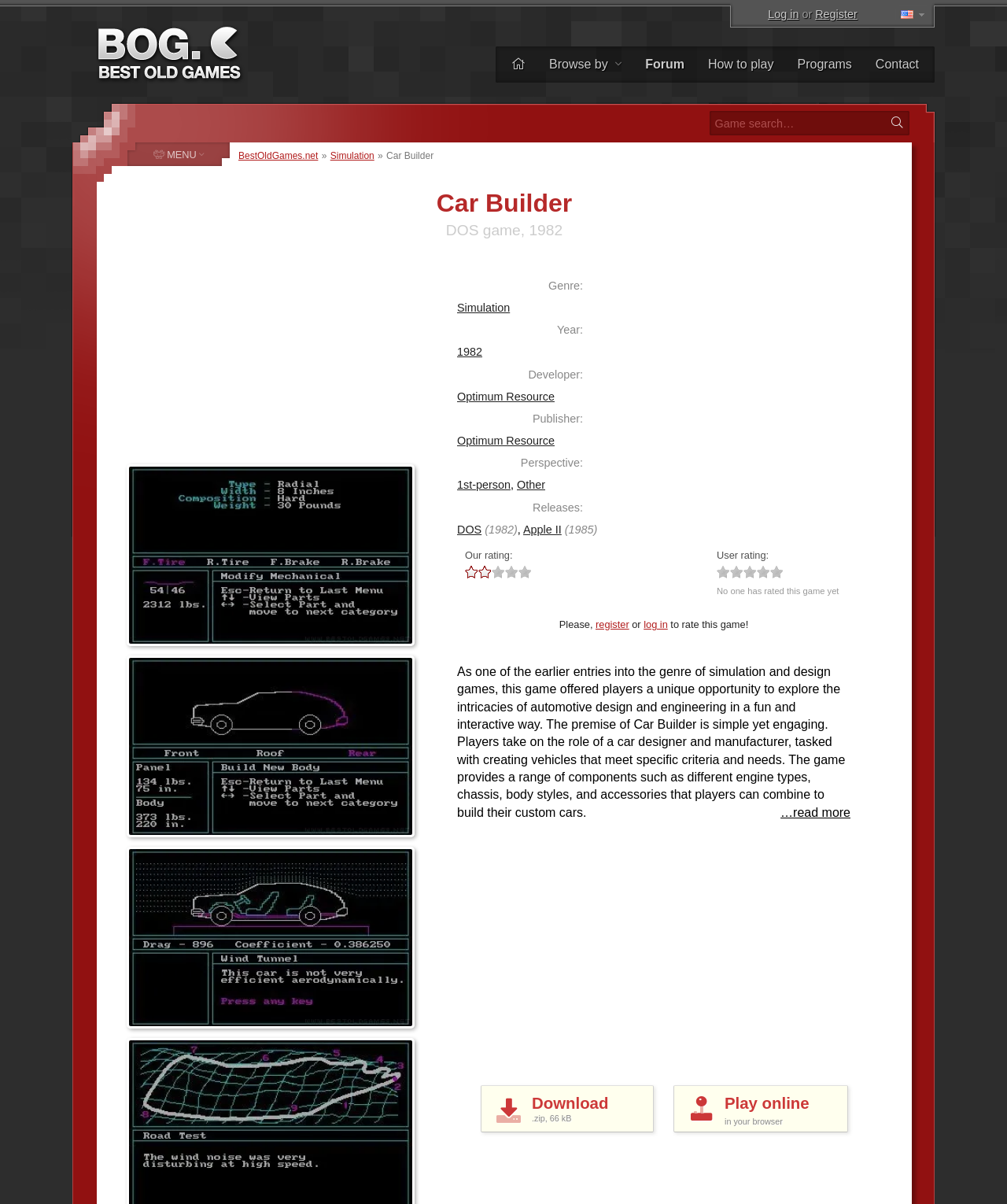From the element description DOS, predict the bounding box coordinates of the UI element. The coordinates must be specified in the format (top-left x, top-left y, bottom-right x, bottom-right y) and should be within the 0 to 1 range.

[0.454, 0.434, 0.478, 0.445]